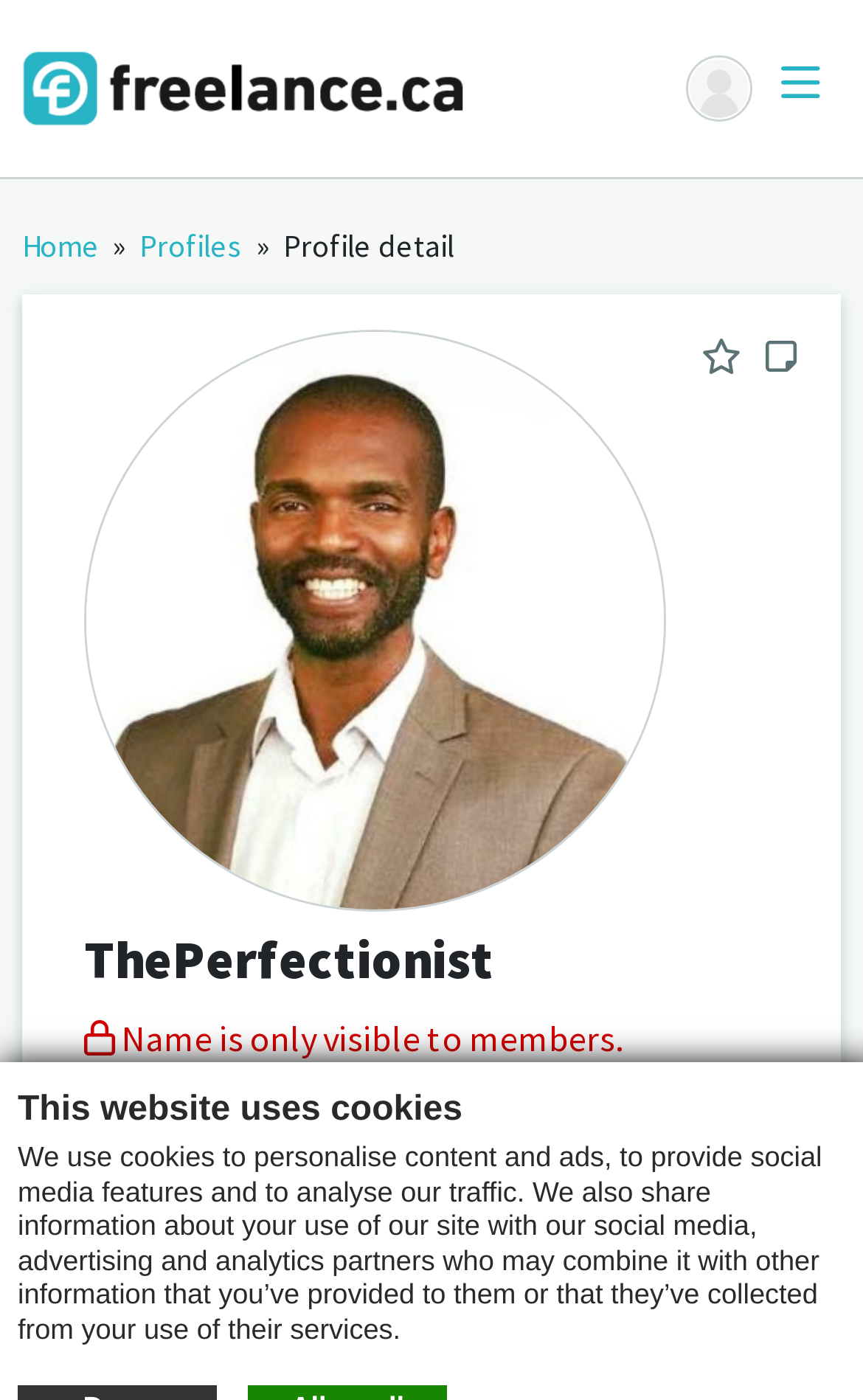Determine the bounding box coordinates for the clickable element required to fulfill the instruction: "Offer a project". Provide the coordinates as four float numbers between 0 and 1, i.e., [left, top, right, bottom].

[0.097, 0.836, 0.464, 0.896]